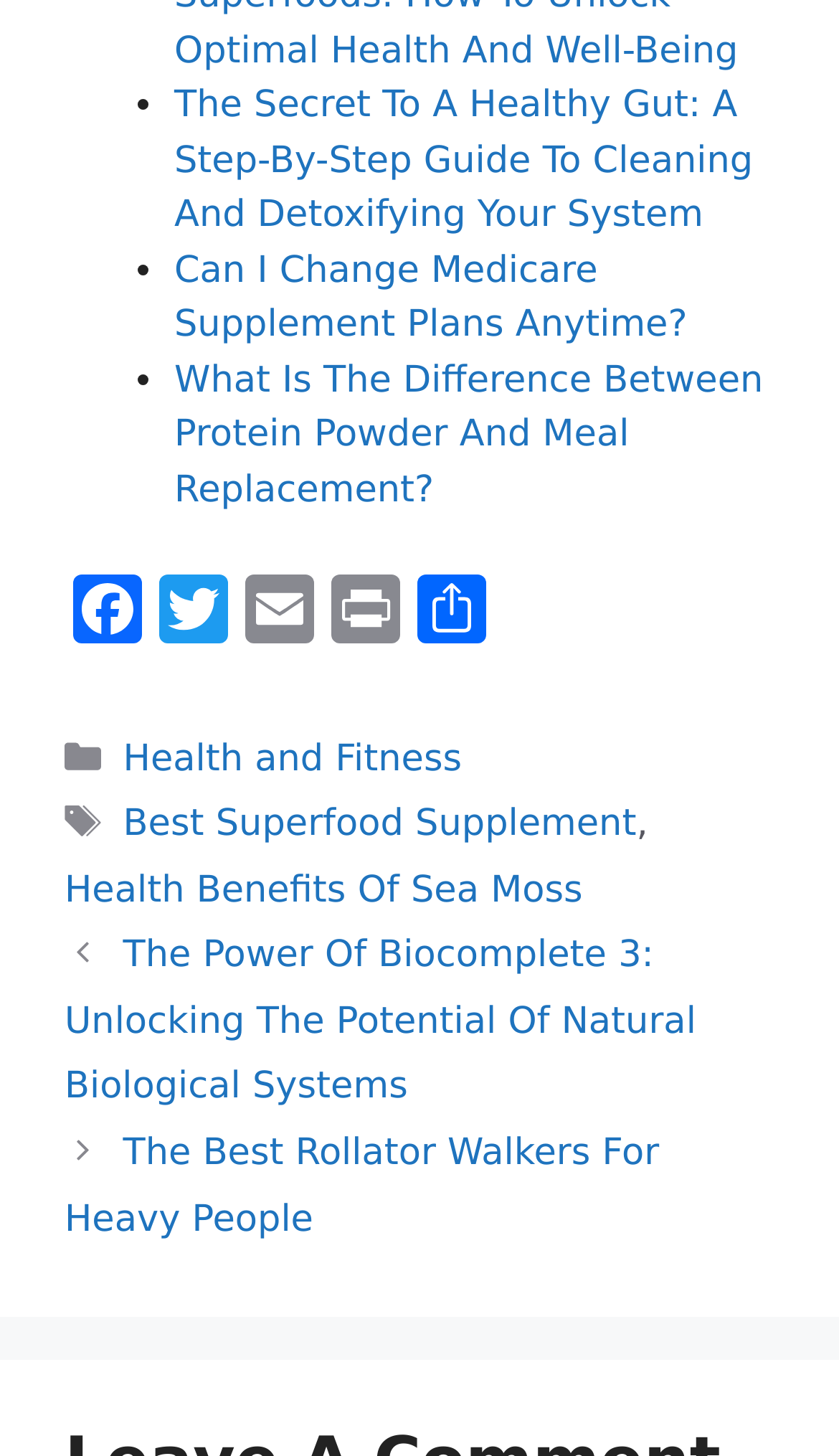Please reply with a single word or brief phrase to the question: 
How many tags are there in the footer section?

3